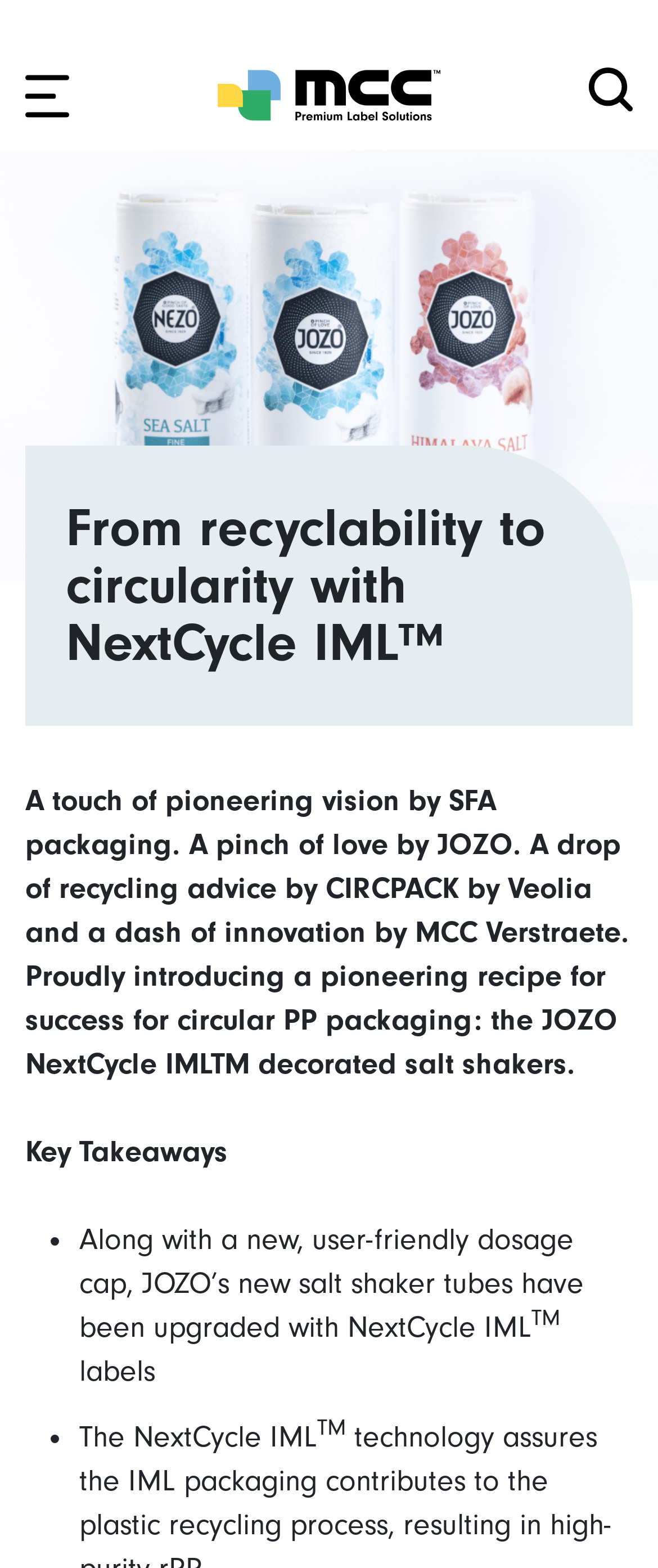Locate the bounding box coordinates of the element's region that should be clicked to carry out the following instruction: "Search for something". The coordinates need to be four float numbers between 0 and 1, i.e., [left, top, right, bottom].

[0.895, 0.043, 0.962, 0.071]